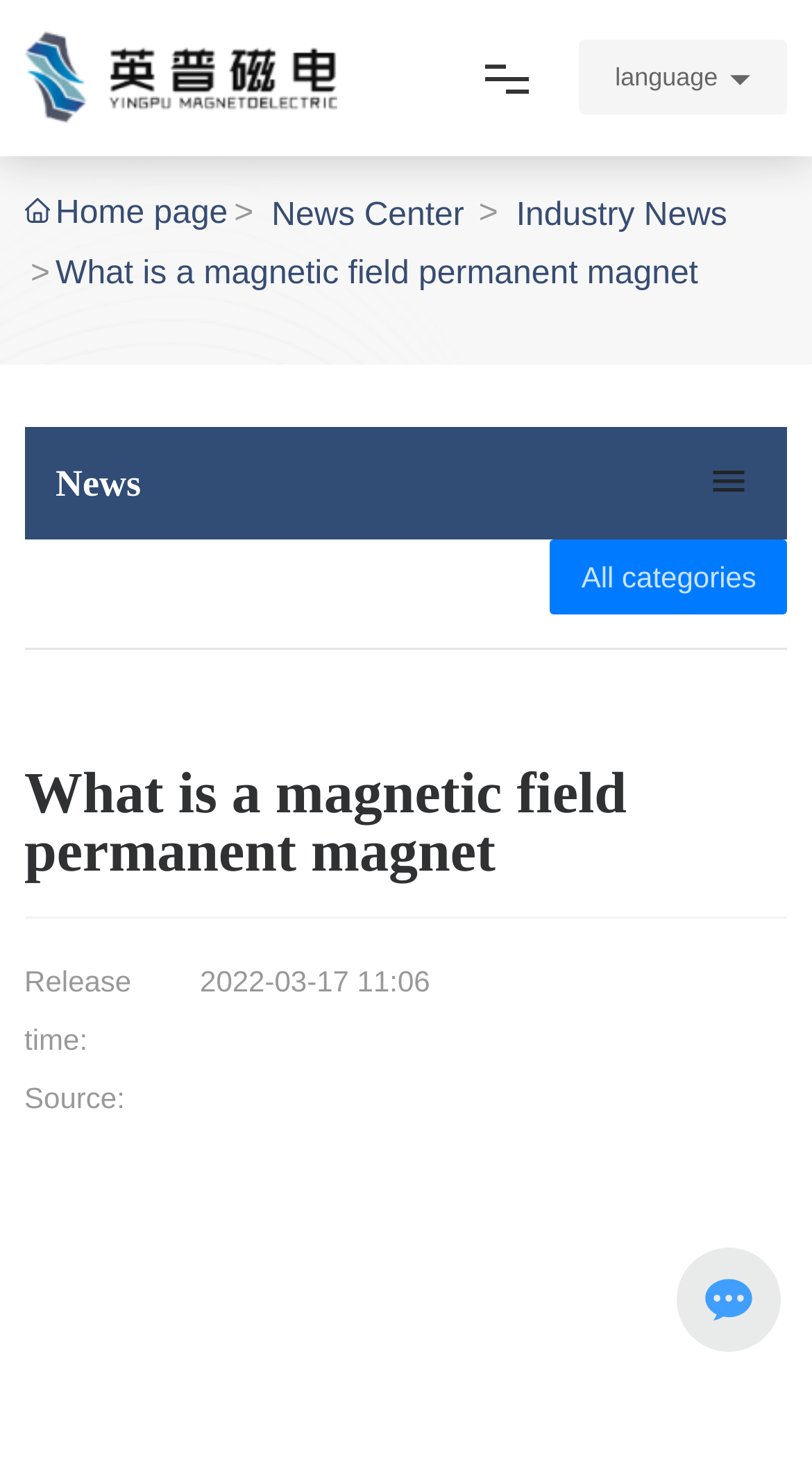Write an extensive caption that covers every aspect of the webpage.

This webpage is about magnetic field permanent magnets, specifically discussing their natural origins. At the top, there is a logo of "Changchun Yingpu Magneto-electric Technology Development Co., LTD." accompanied by a link to the company's homepage. Below the logo, there is a navigation menu with links to "Home", "About", "Products", "Product model", "News", and "Contact Us". Each link has a corresponding image beside it.

On the left side, there is a secondary navigation menu with links to "Home page", "News Center", and "Industry News". Above this menu, there is a heading that reads "What is a magnetic field permanent magnet". Below the heading, there is a button labeled "All categories".

The main content of the webpage starts with a static text that reads "What is a magnetic field permanent magnet". This is followed by a horizontal separator line. Below the separator, there is a main heading that repeats the same title, "What is a magnetic field permanent magnet". Another horizontal separator line follows, separating the main heading from the article content.

The article content starts with a release time and date, "2022-03-17 11:06", and a source label. The main article text is not explicitly mentioned in the accessibility tree, but it likely discusses the natural origins of magnets, as hinted by the meta description.

At the bottom of the page, there is an image, and on the top-right corner, there is a language selection link accompanied by a small flag icon.